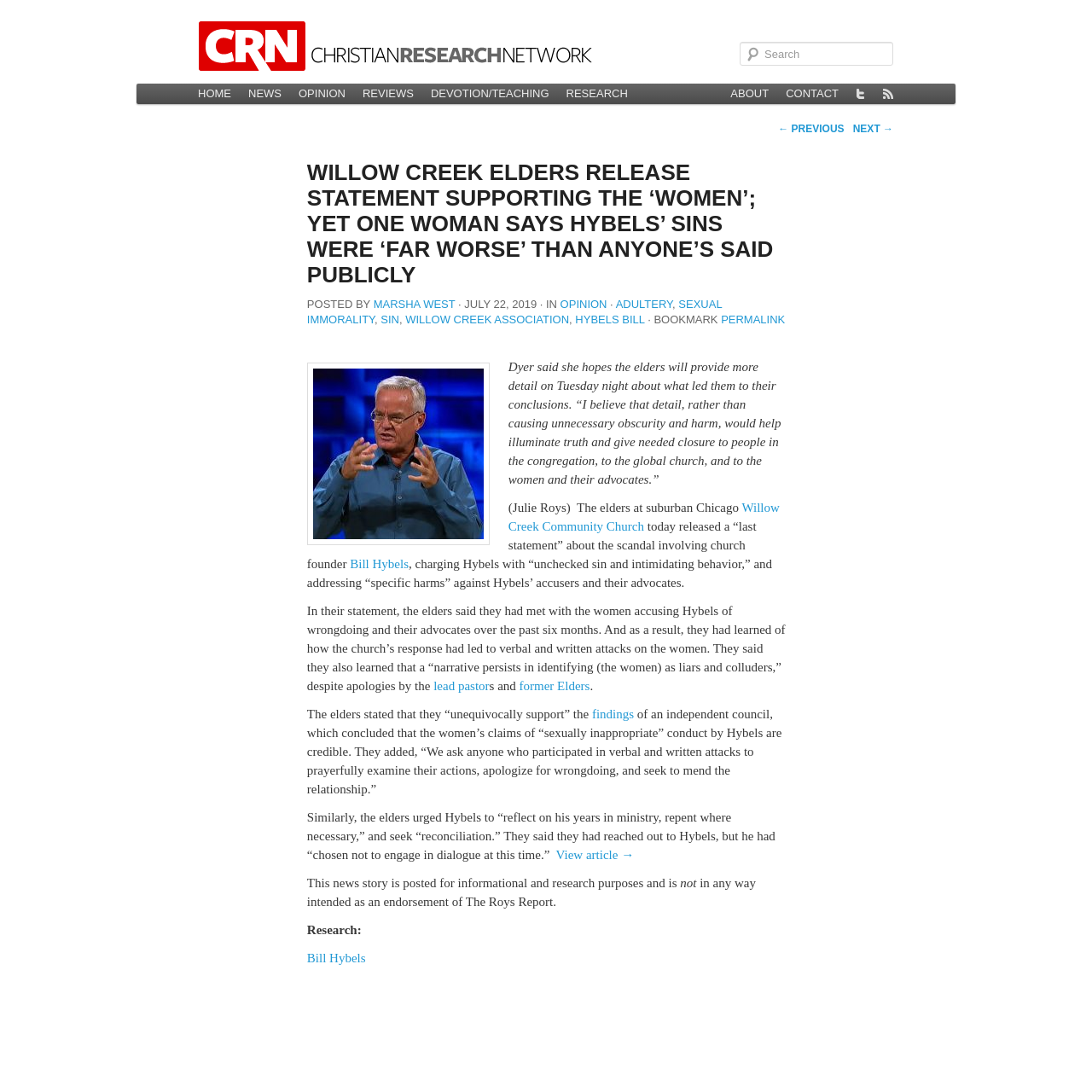Please find the bounding box for the following UI element description. Provide the coordinates in (top-left x, top-left y, bottom-right x, bottom-right y) format, with values between 0 and 1: Contact

[0.712, 0.077, 0.776, 0.095]